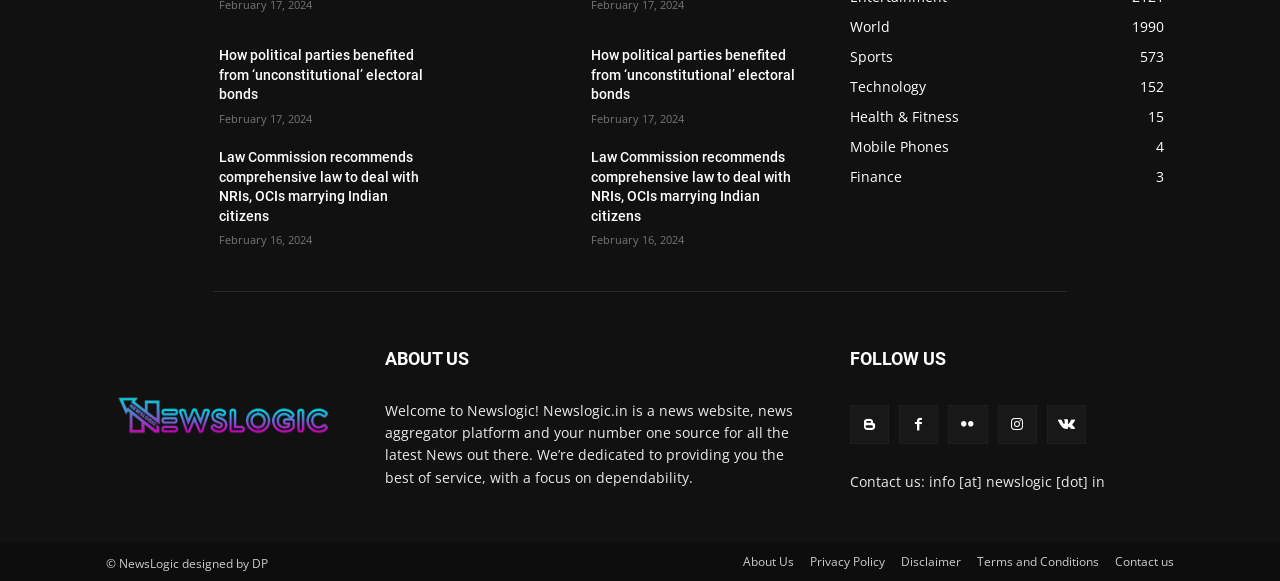What is the date of the news article 'How political parties benefited from ‘unconstitutional’ electoral bonds'?
Can you offer a detailed and complete answer to this question?

I found the date by looking at the time element associated with the news article 'How political parties benefited from ‘unconstitutional’ electoral bonds', which is 'February 17, 2024'.